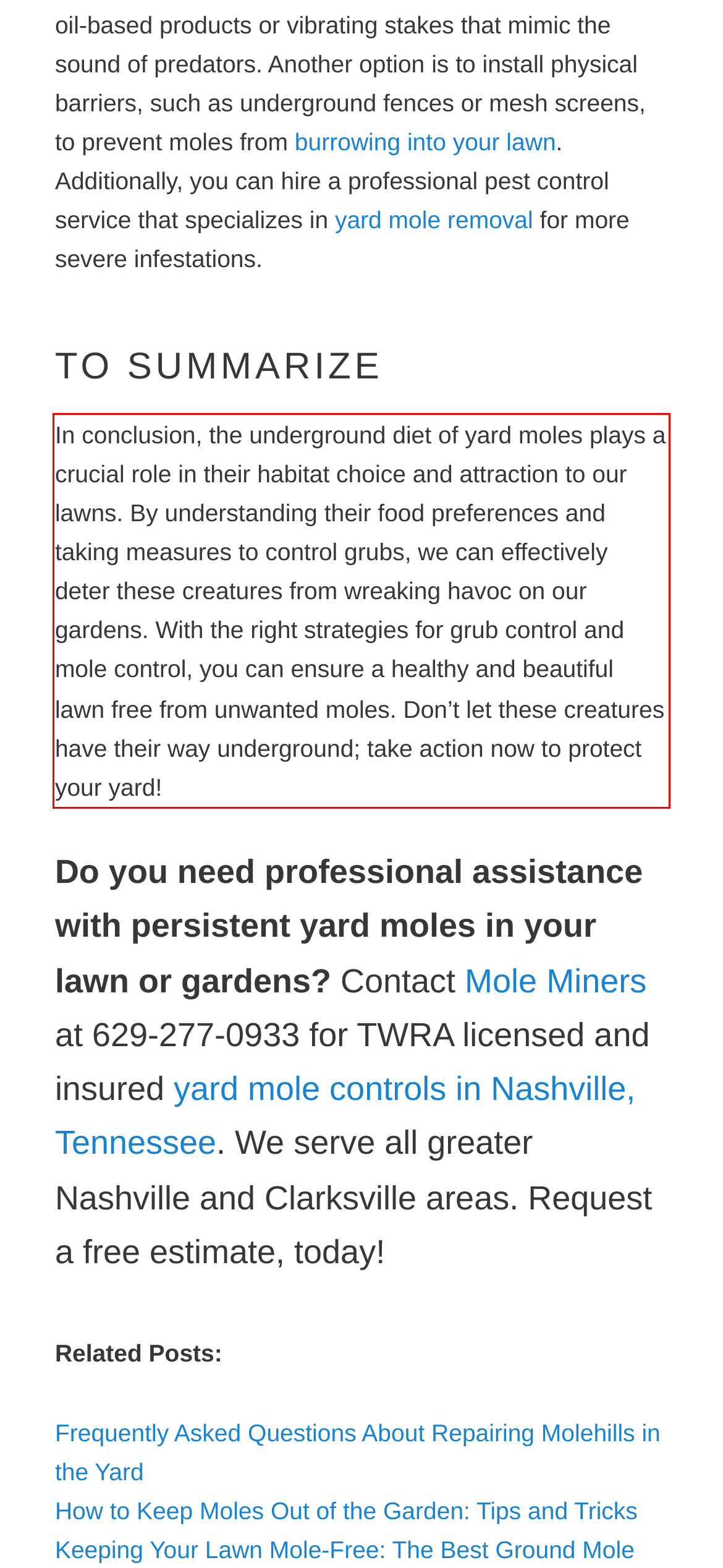Identify the red bounding box in the webpage screenshot and perform OCR to generate the text content enclosed.

In conclusion, the underground diet of yard moles plays a crucial role in their habitat choice and attraction to our lawns. By understanding their food preferences and taking measures to control grubs, we can effectively deter these creatures from wreaking havoc on our gardens. With the right strategies for grub control and mole control, you can ensure a healthy and beautiful lawn free from unwanted moles. Don’t let these creatures have their way underground; take action now to protect your yard!